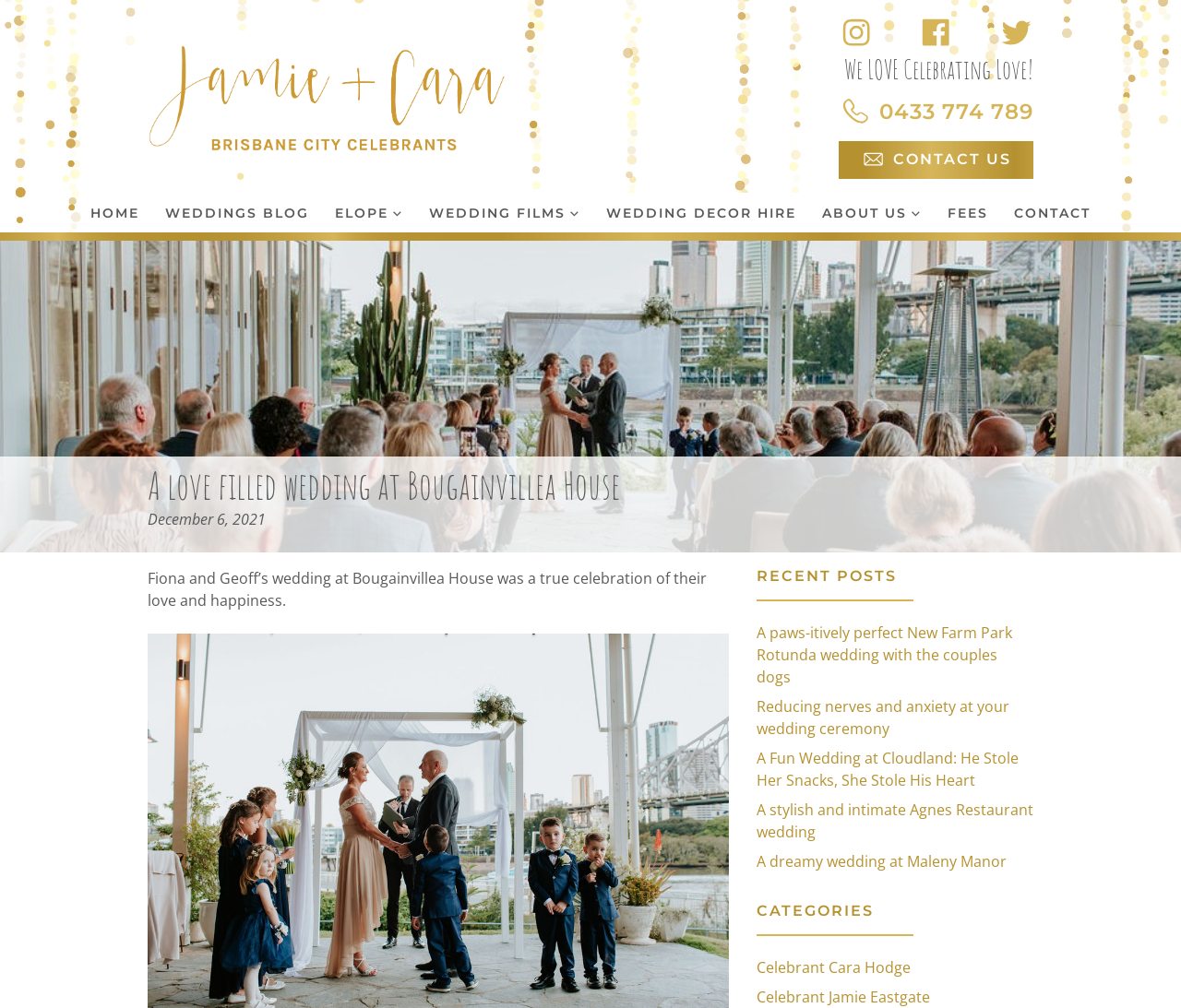Please identify the bounding box coordinates of the clickable region that I should interact with to perform the following instruction: "Contact us". The coordinates should be expressed as four float numbers between 0 and 1, i.e., [left, top, right, bottom].

[0.71, 0.14, 0.875, 0.178]